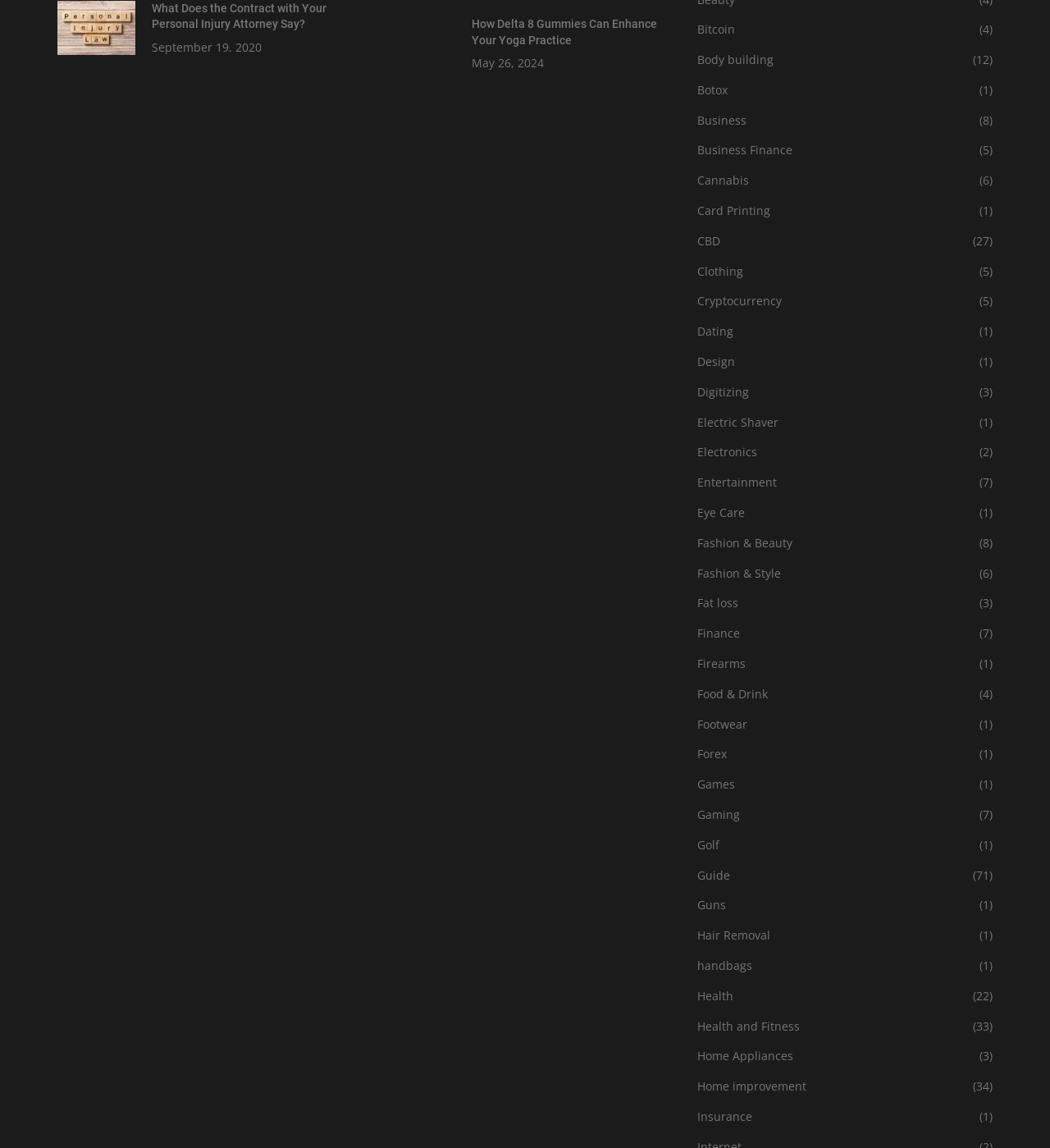How many articles are related to 'Gaming'?
Please use the image to deliver a detailed and complete answer.

The number of articles related to 'Gaming' can be found next to the link 'Gaming', which is '(7)'.